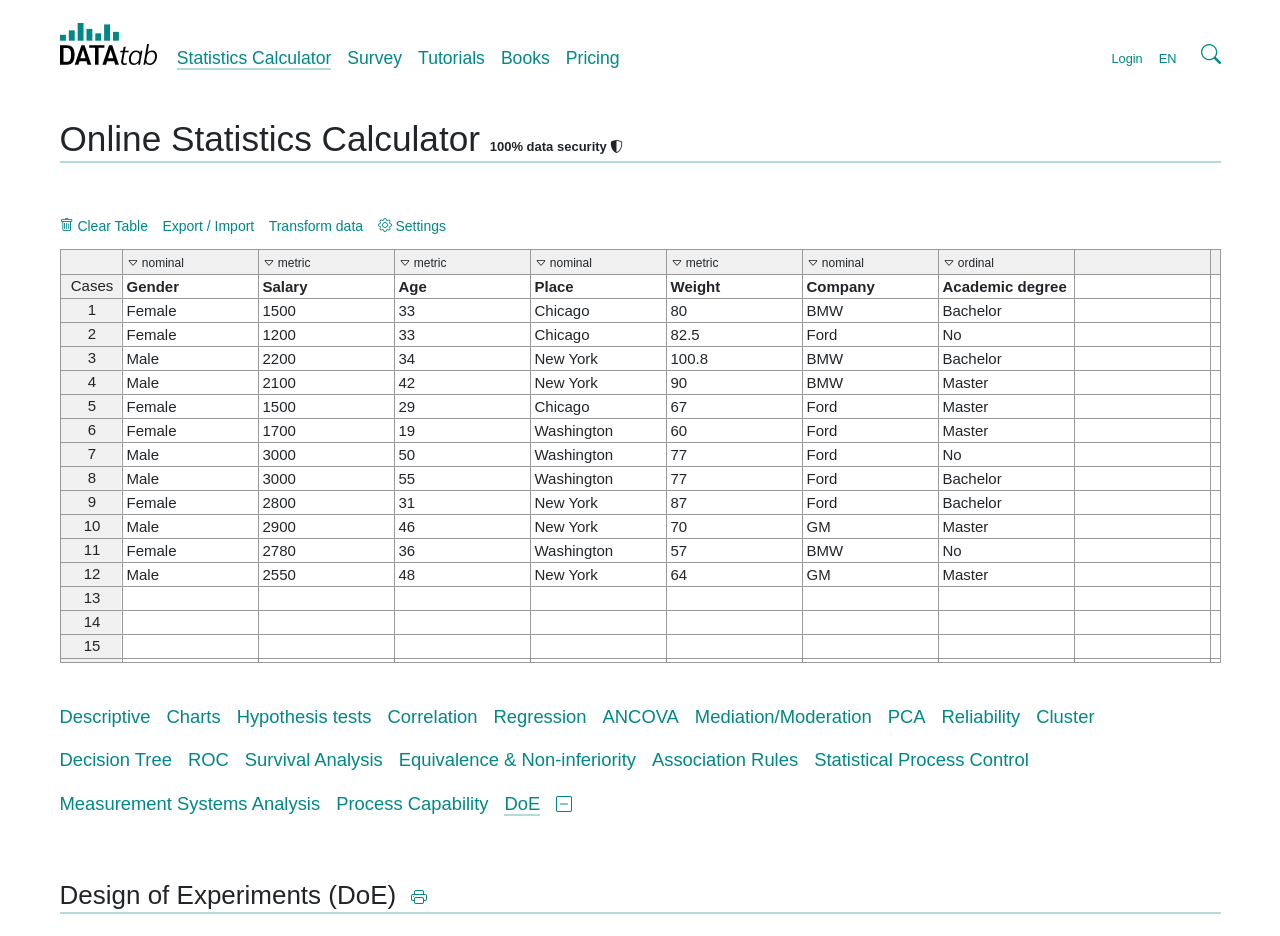Determine the bounding box coordinates for the clickable element to execute this instruction: "Click on the HOME link". Provide the coordinates as four float numbers between 0 and 1, i.e., [left, top, right, bottom].

None